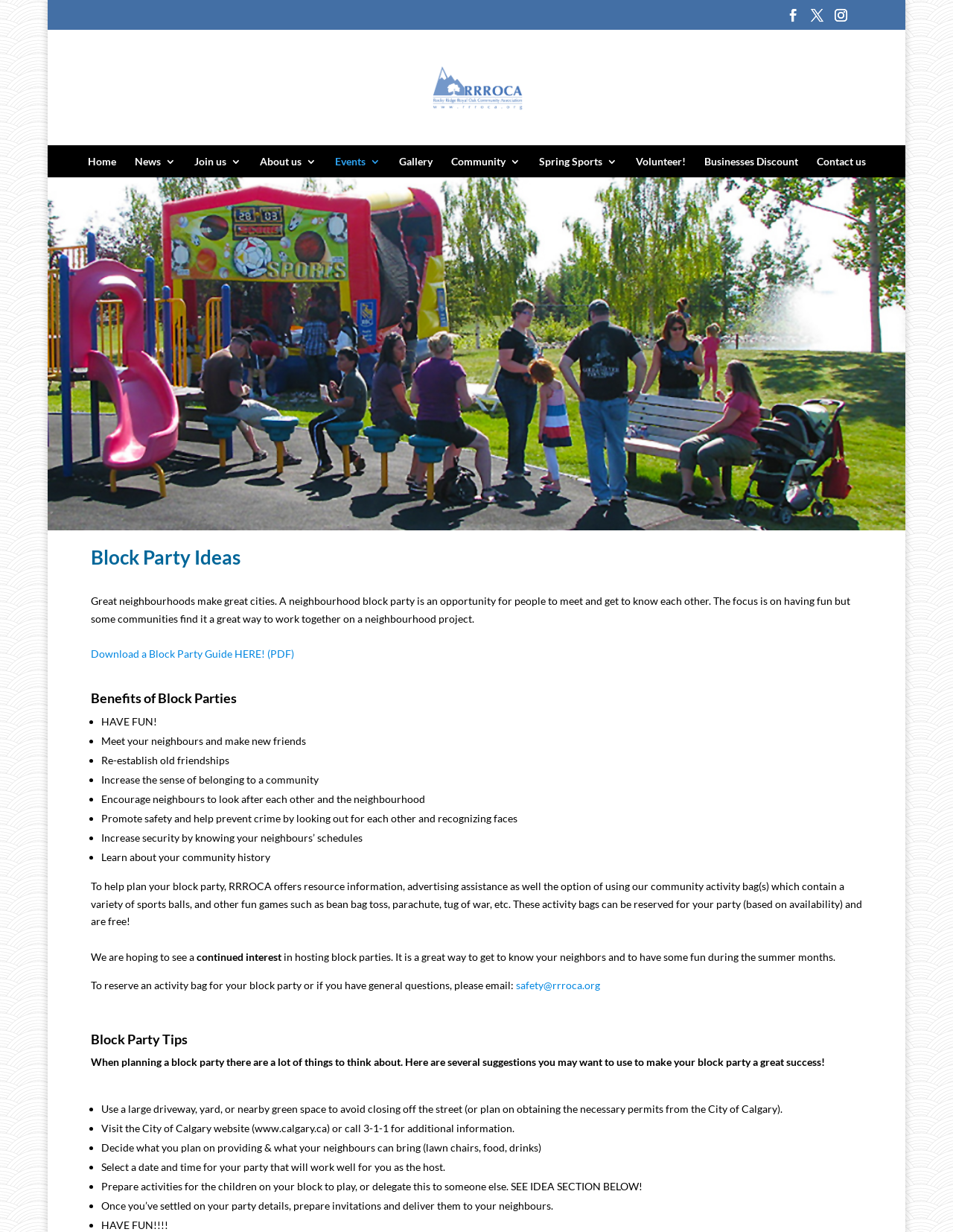Please identify the bounding box coordinates of the element I should click to complete this instruction: 'Visit the City of Calgary website'. The coordinates should be given as four float numbers between 0 and 1, like this: [left, top, right, bottom].

[0.267, 0.91, 0.343, 0.921]